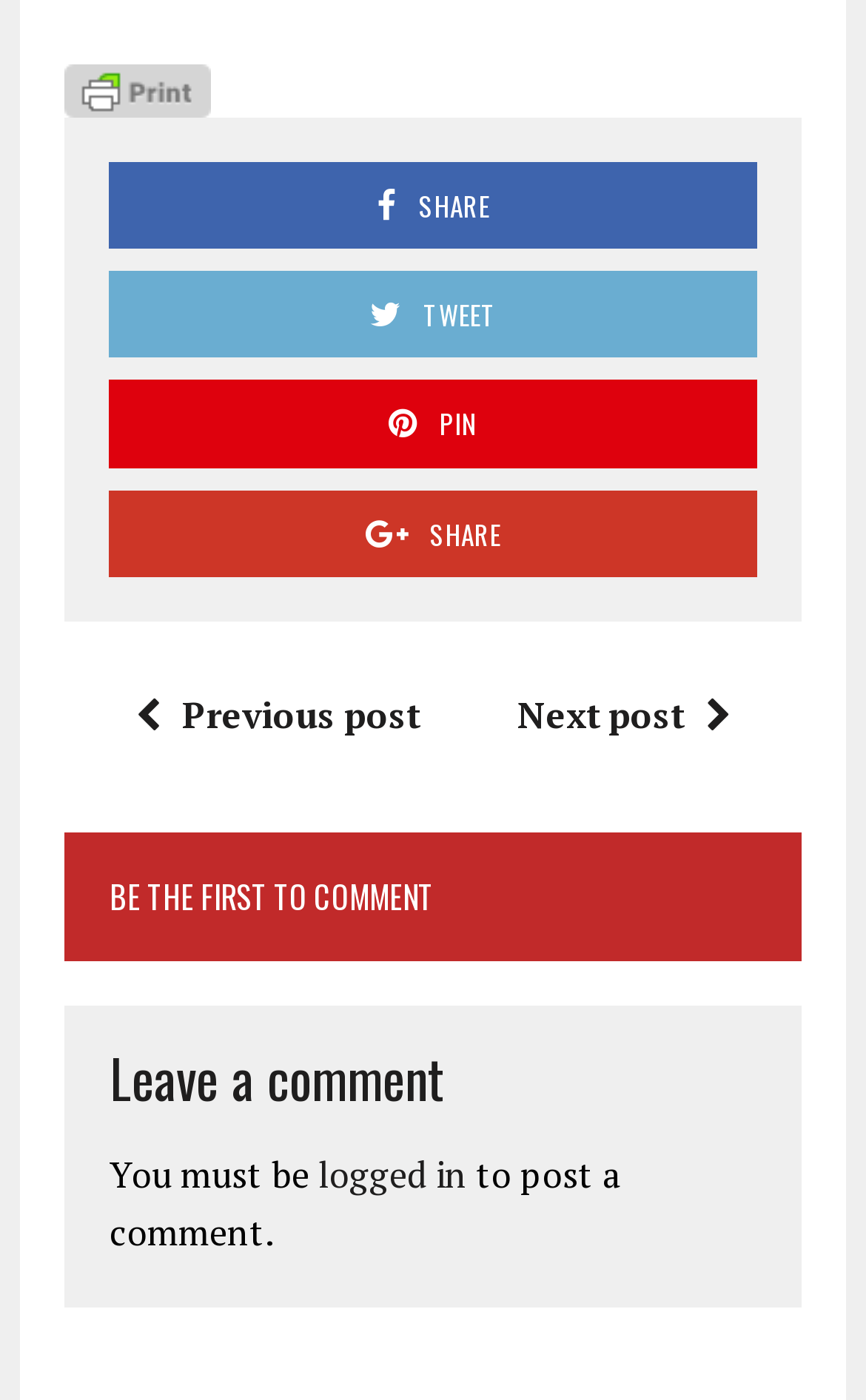Please find the bounding box coordinates of the element that needs to be clicked to perform the following instruction: "Log in to post a comment". The bounding box coordinates should be four float numbers between 0 and 1, represented as [left, top, right, bottom].

[0.367, 0.822, 0.539, 0.857]